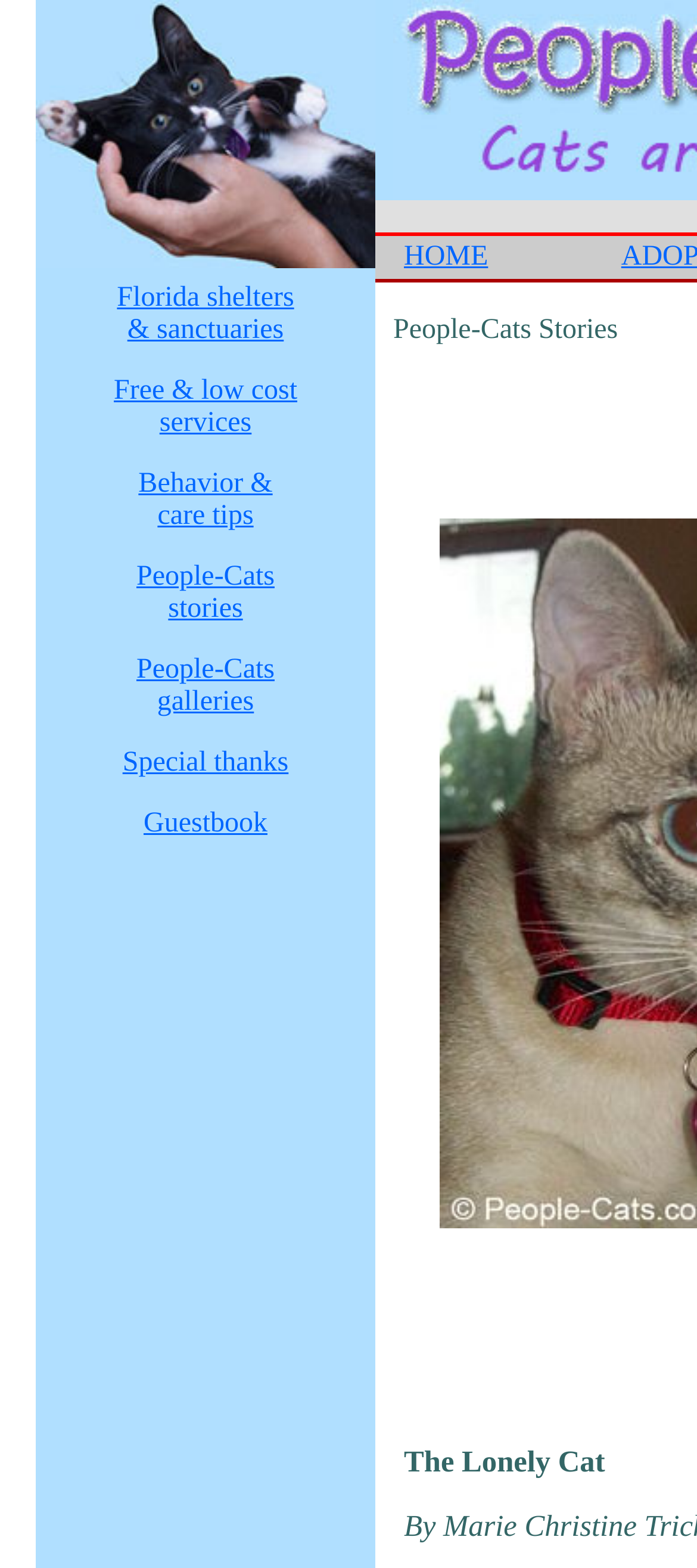How many main sections are on the homepage?
Kindly answer the question with as much detail as you can.

By analyzing the layout table cells and link elements, I count six main sections on the homepage, including HOME, Florida shelters & sanctuaries, Free & low cost services, and others.